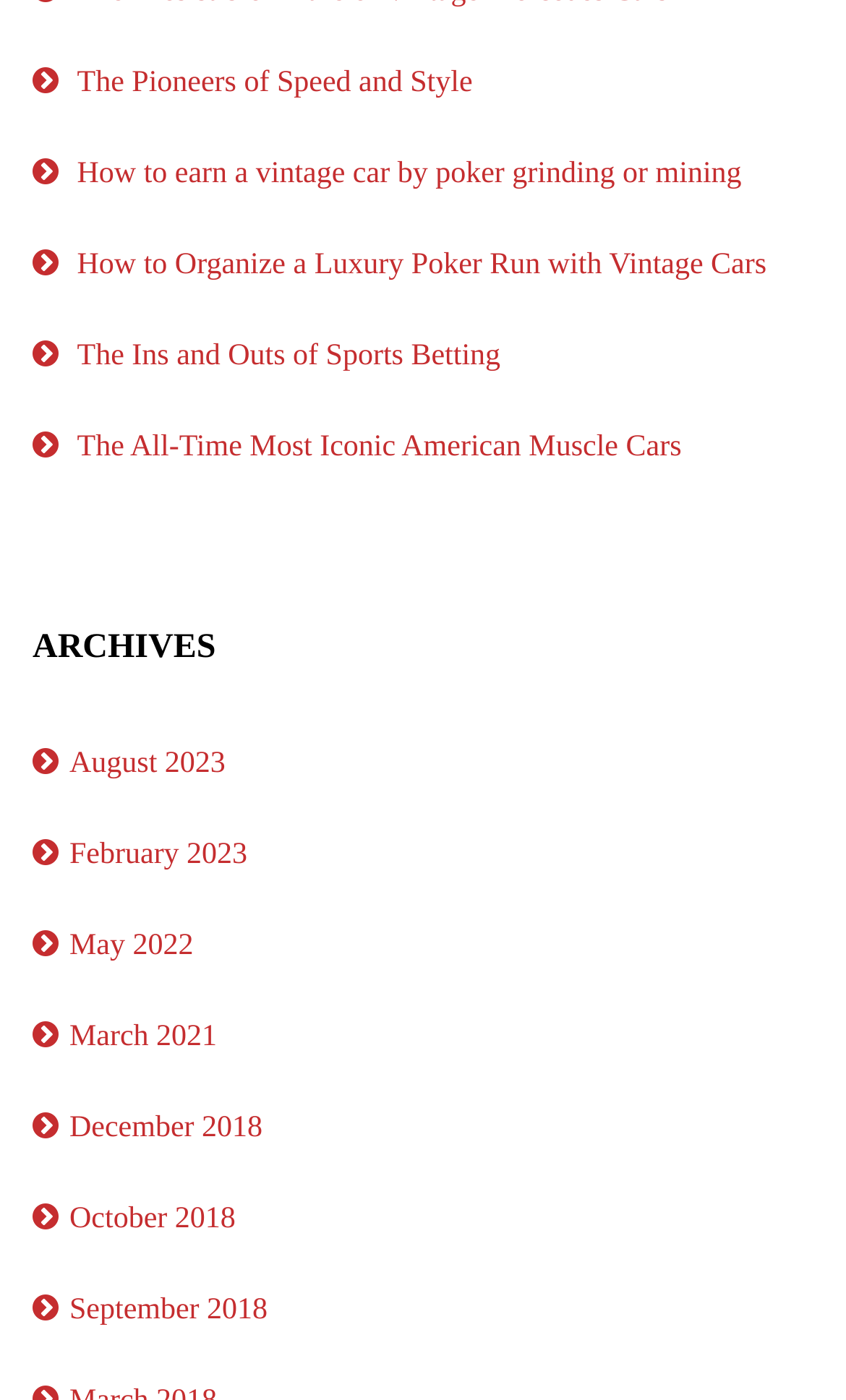Identify the bounding box coordinates of the clickable region required to complete the instruction: "Explore 'How to earn a vintage car by poker grinding or mining'". The coordinates should be given as four float numbers within the range of 0 and 1, i.e., [left, top, right, bottom].

[0.091, 0.114, 0.877, 0.137]